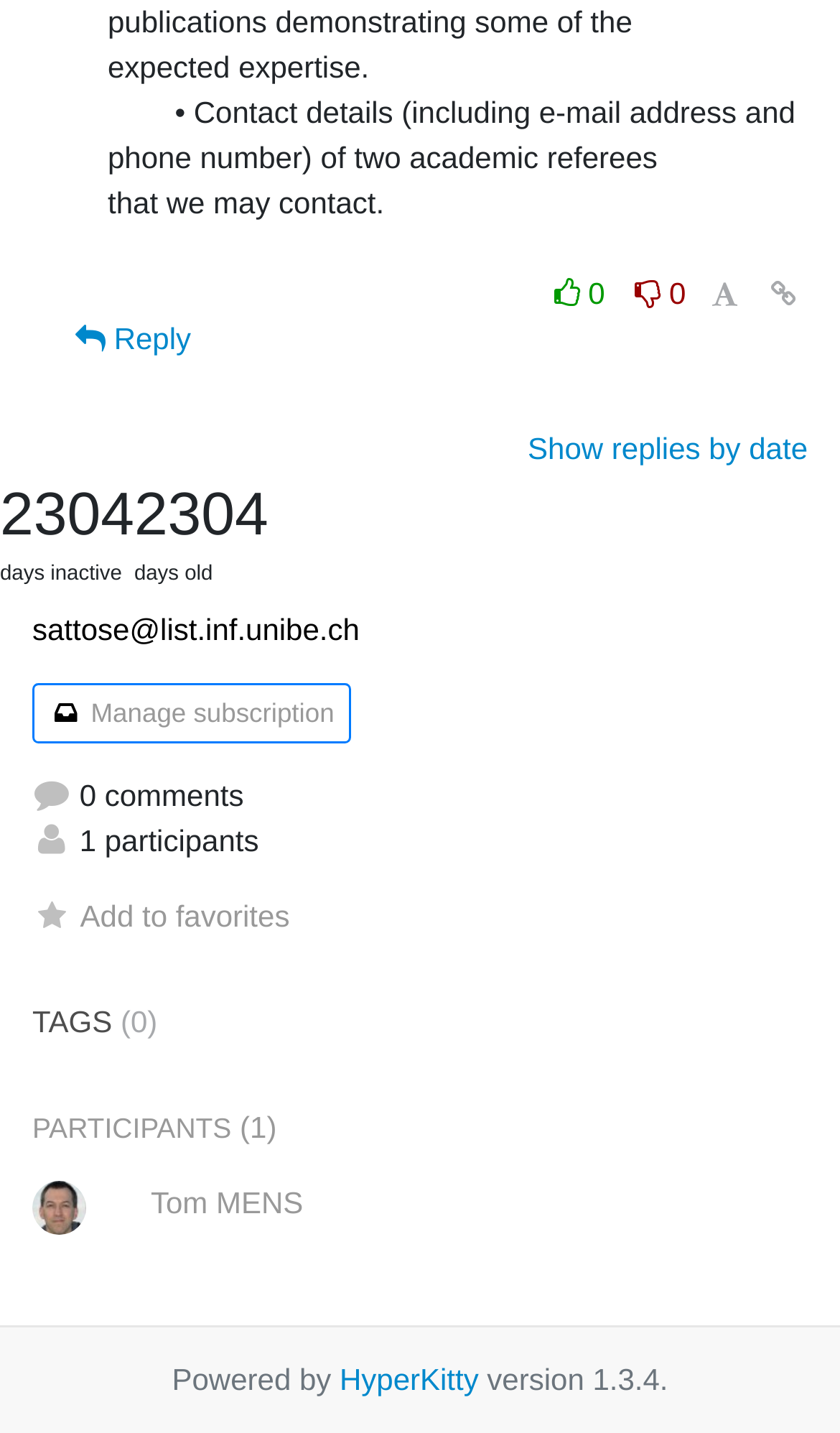How many comments are there?
Provide a fully detailed and comprehensive answer to the question.

I found the answer by looking at the StaticText element that says '0 comments'.